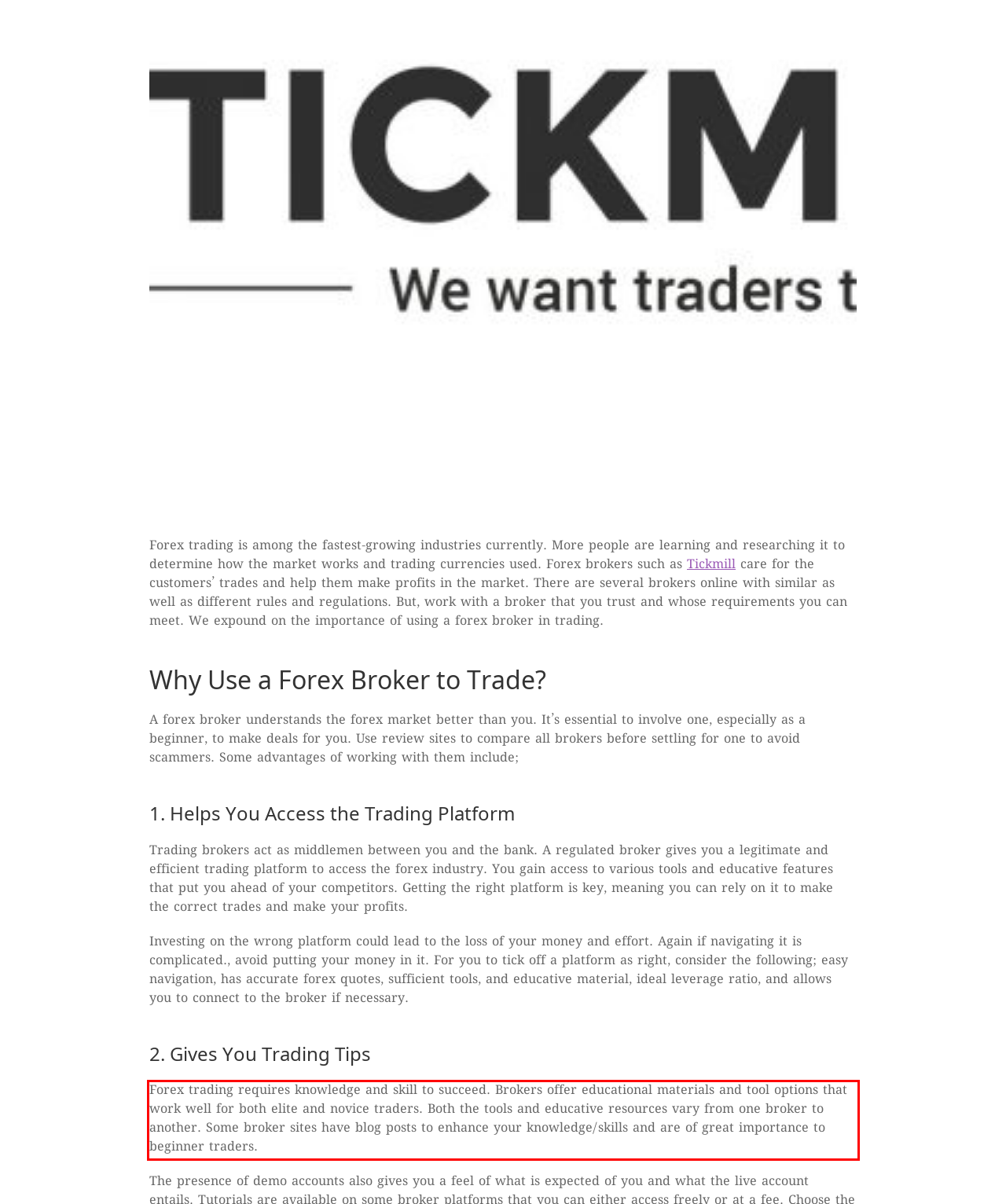You are provided with a screenshot of a webpage that includes a red bounding box. Extract and generate the text content found within the red bounding box.

Forex trading requires knowledge and skill to succeed. Brokers offer educational materials and tool options that work well for both elite and novice traders. Both the tools and educative resources vary from one broker to another. Some broker sites have blog posts to enhance your knowledge/skills and are of great importance to beginner traders.